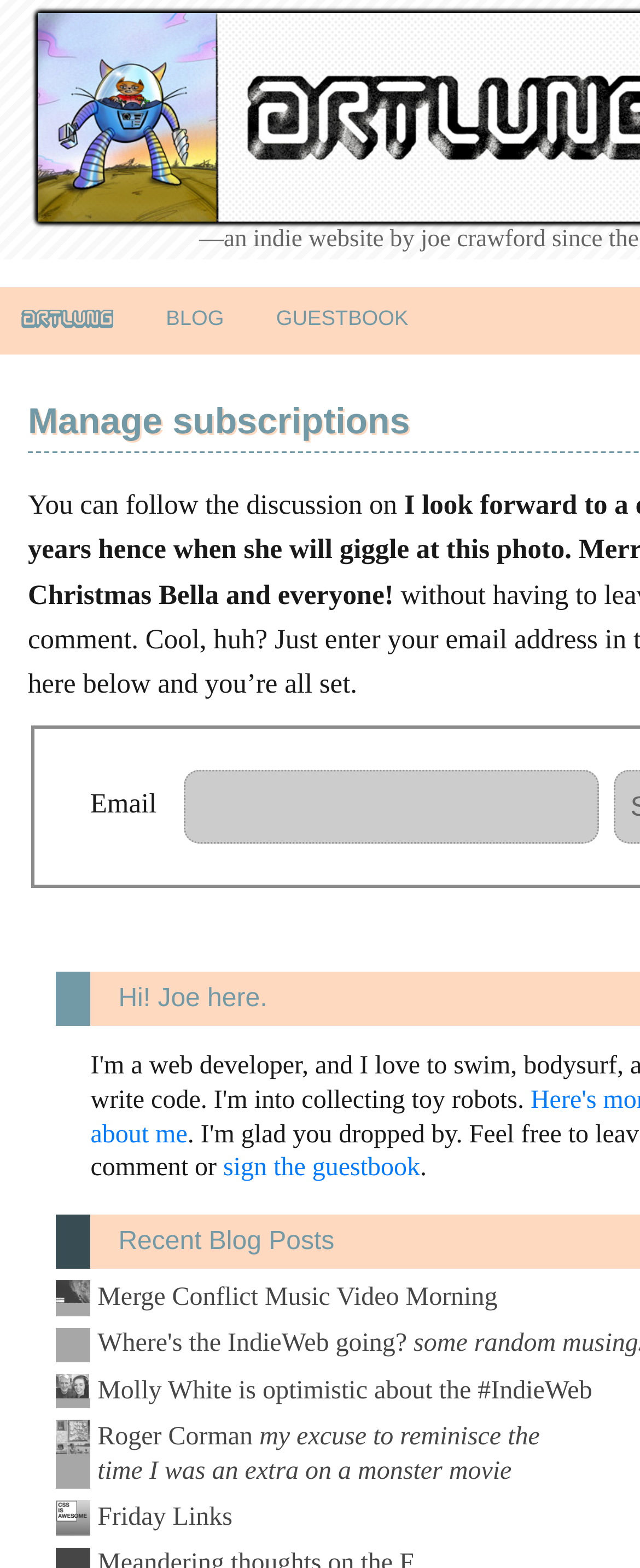Examine the image carefully and respond to the question with a detailed answer: 
What is the text above the searchbox?

I found the answer by looking at the static text element with the text '—an indie website by' which is located above the searchbox element with the bounding box coordinates [0.048, 0.245, 0.963, 0.277].